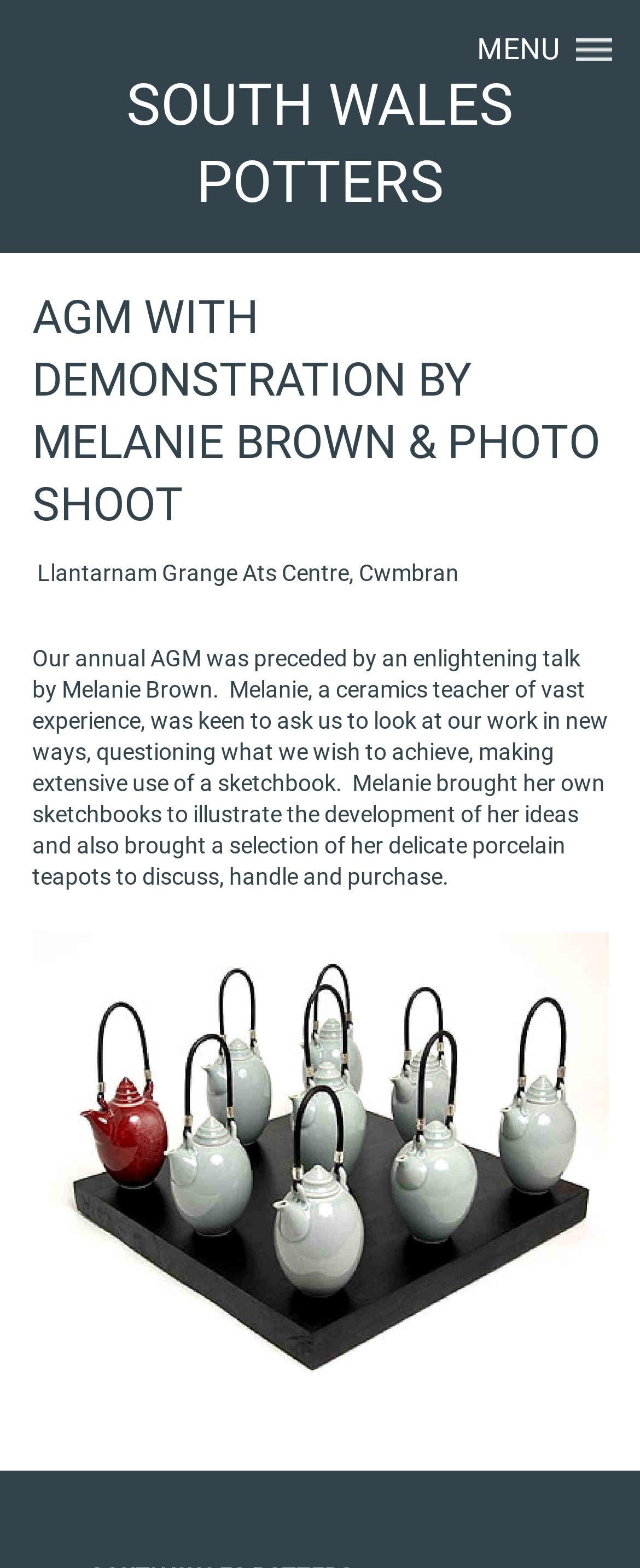Can you give a detailed response to the following question using the information from the image? What type of objects did Melanie Brown bring to discuss?

I found the answer by reading the StaticText element that mentions Melanie Brown bringing 'a selection of her delicate porcelain teapots to discuss, handle and purchase'. This suggests that she brought porcelain teapots to the event.